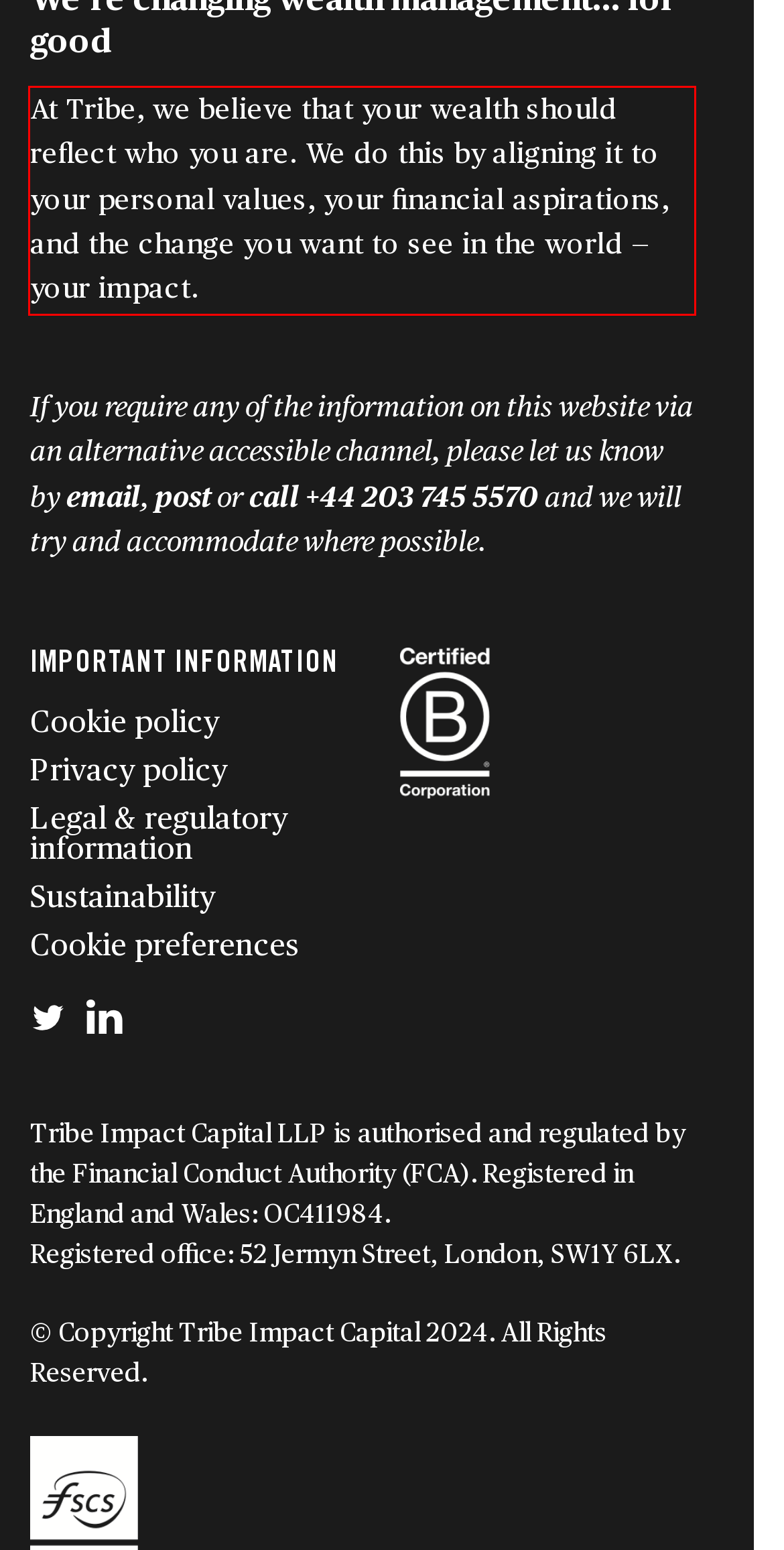Please identify the text within the red rectangular bounding box in the provided webpage screenshot.

At Tribe, we believe that your wealth should reflect who you are. We do this by aligning it to your personal values, your financial aspirations, and the change you want to see in the world — your impact.